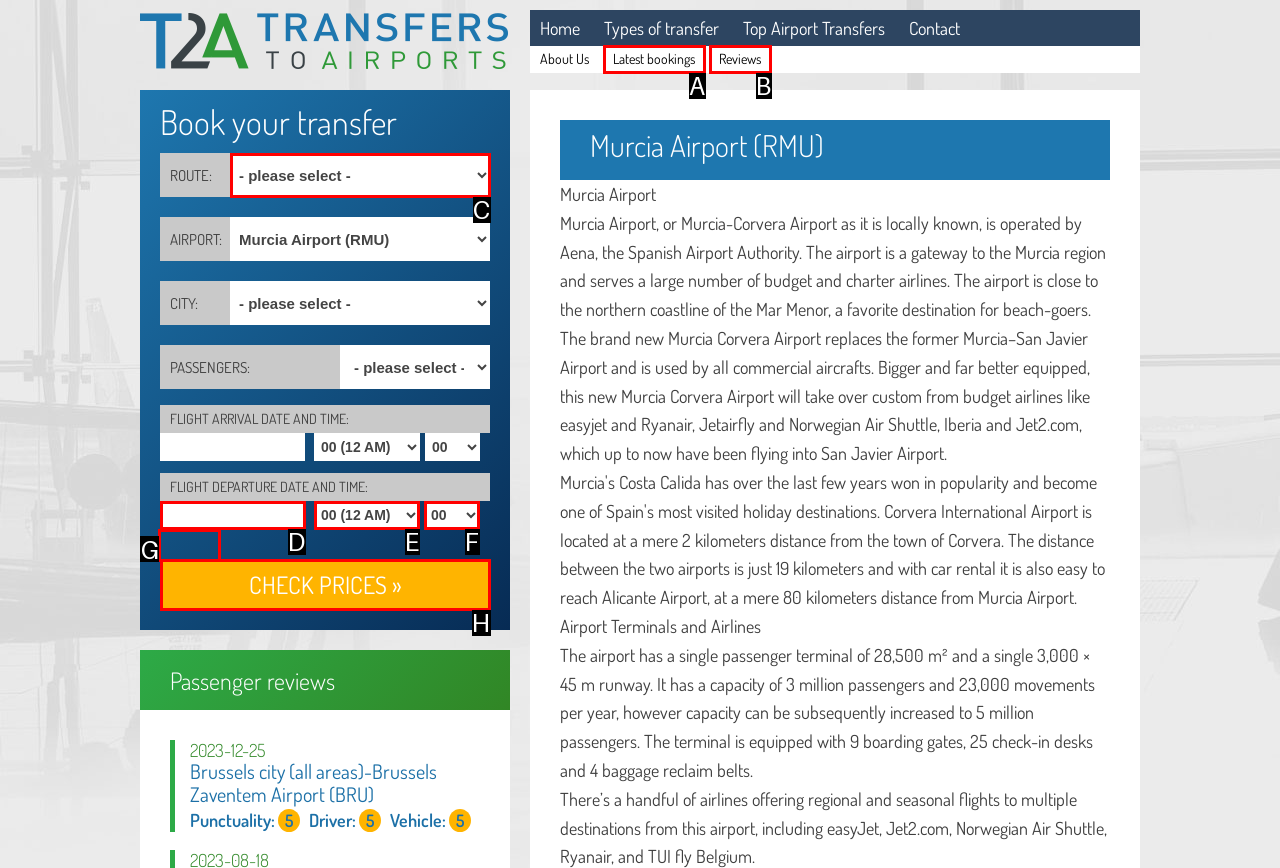Determine which HTML element best fits the description: Latest bookings
Answer directly with the letter of the matching option from the available choices.

A